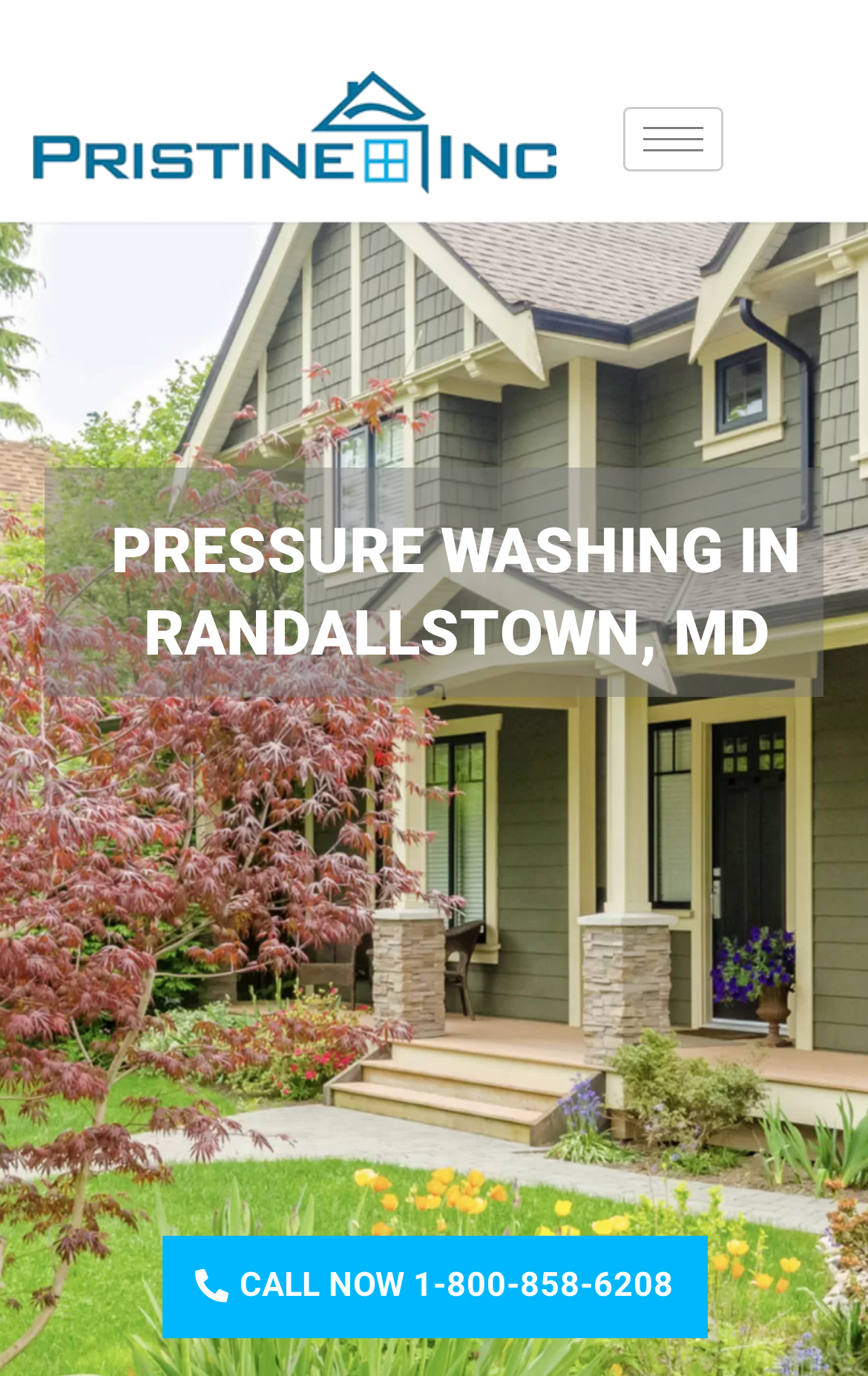Using the description "Call NoW 1-800-858-6208", locate and provide the bounding box of the UI element.

[0.186, 0.897, 0.814, 0.972]